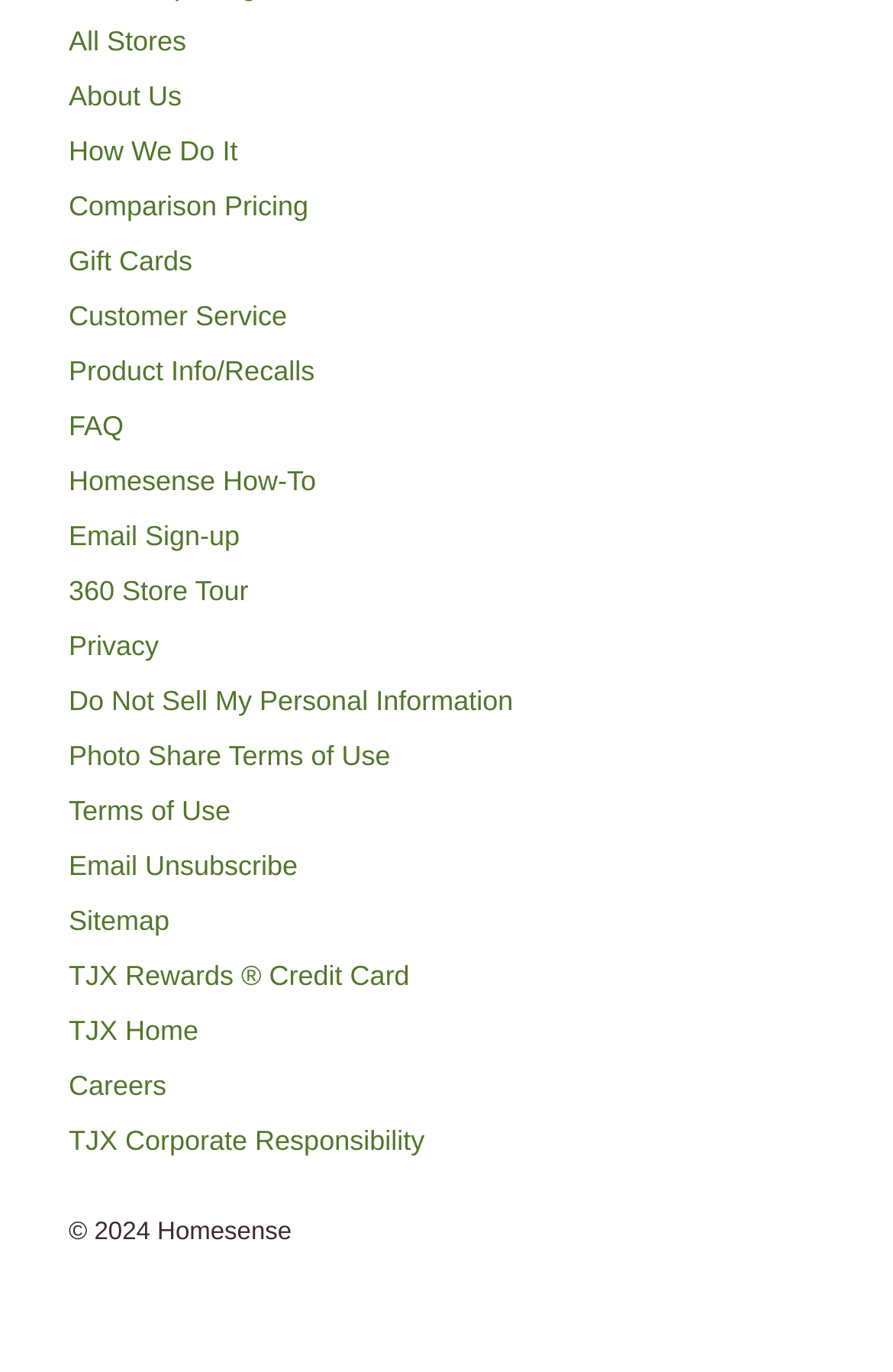Provide the bounding box coordinates for the specified HTML element described in this description: "FAQ". The coordinates should be four float numbers ranging from 0 to 1, in the format [left, top, right, bottom].

[0.077, 0.301, 0.139, 0.324]